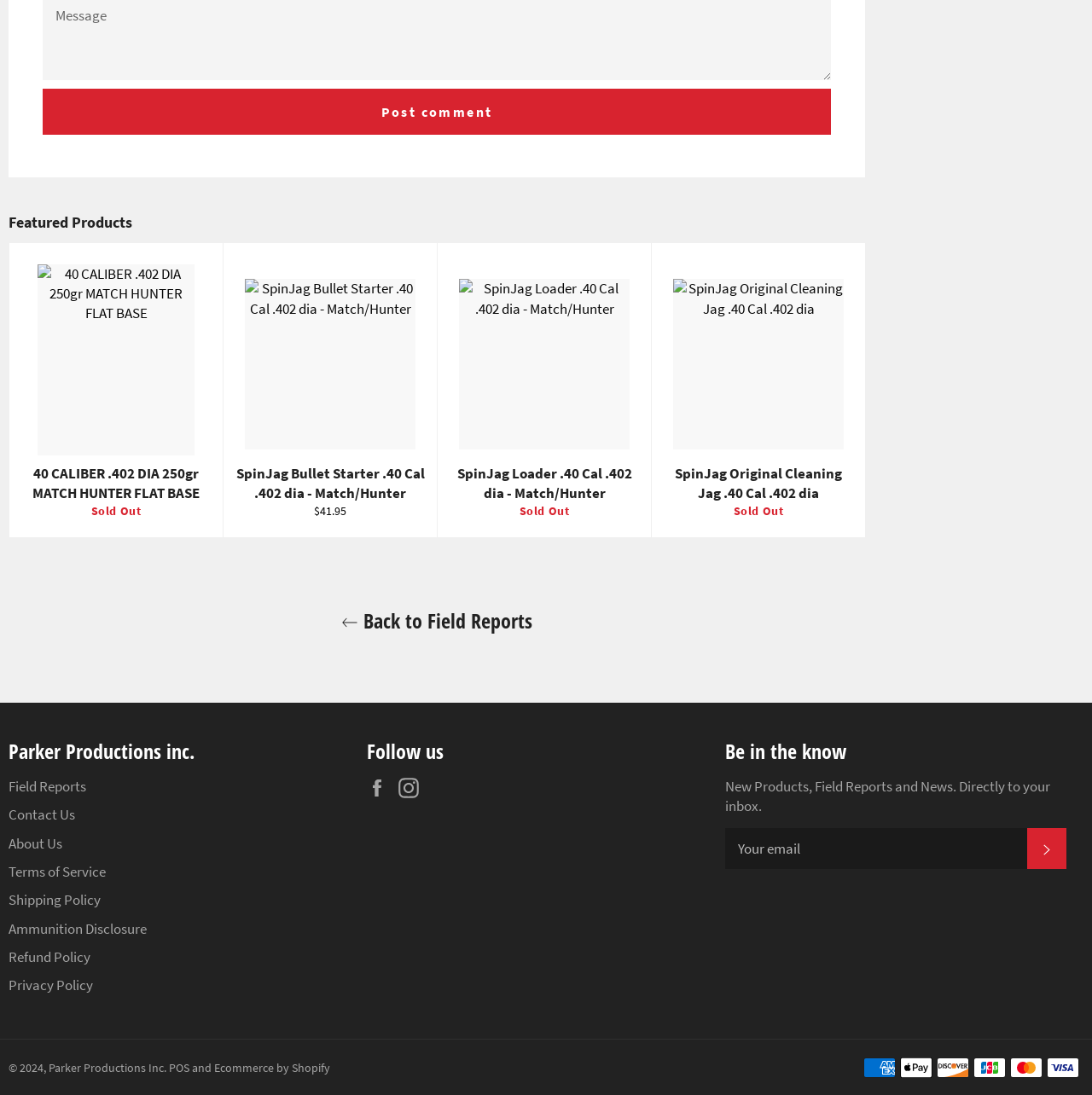Please examine the image and answer the question with a detailed explanation:
How can I get news and updates?

I found a section at the bottom of the webpage that says 'Be in the know' and has a textbox and a 'Subscribe' button, which suggests that I can get news and updates by subscribing to their newsletter.